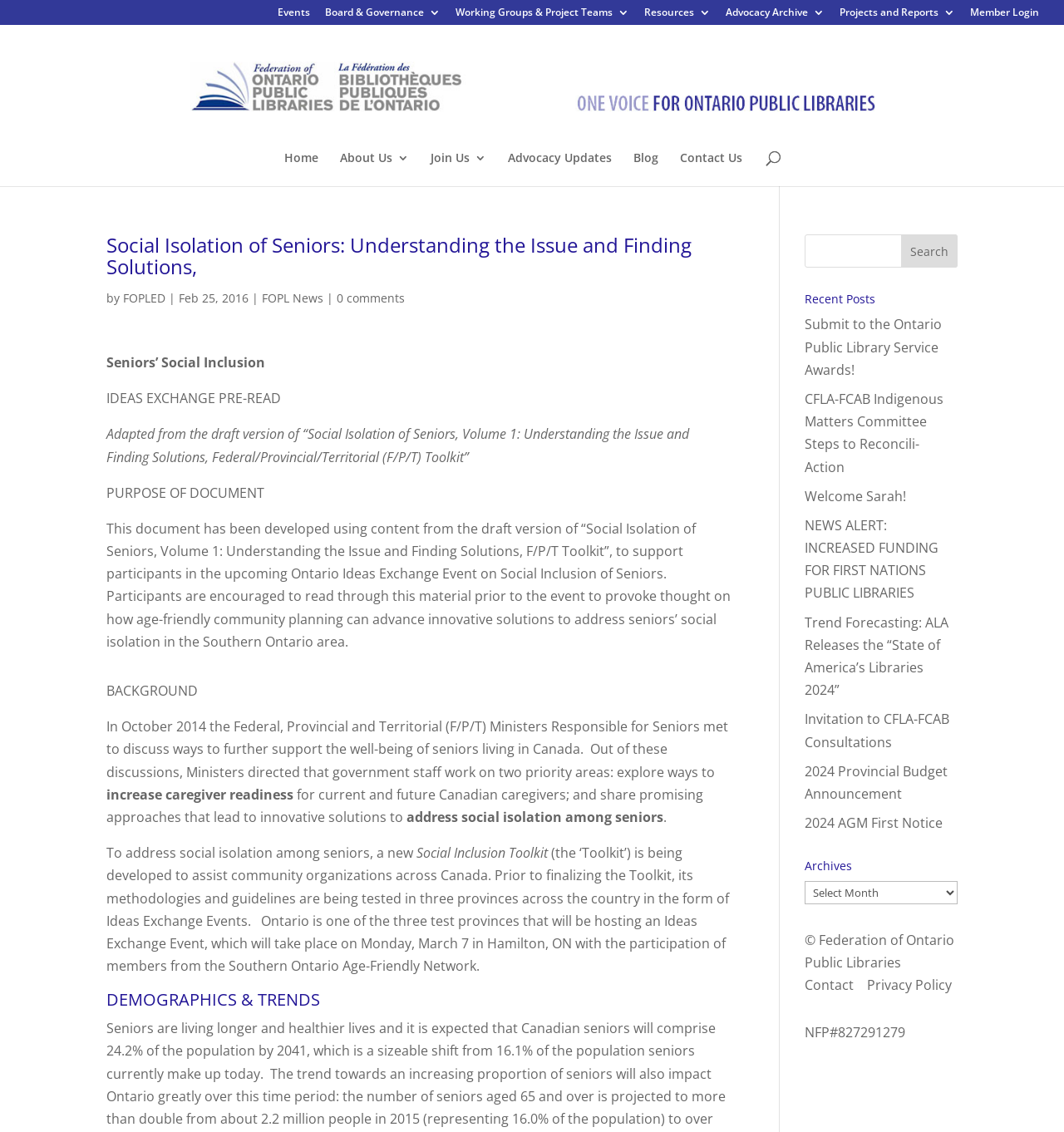Identify the bounding box coordinates of the area that should be clicked in order to complete the given instruction: "Go to the Events page". The bounding box coordinates should be four float numbers between 0 and 1, i.e., [left, top, right, bottom].

[0.261, 0.007, 0.291, 0.022]